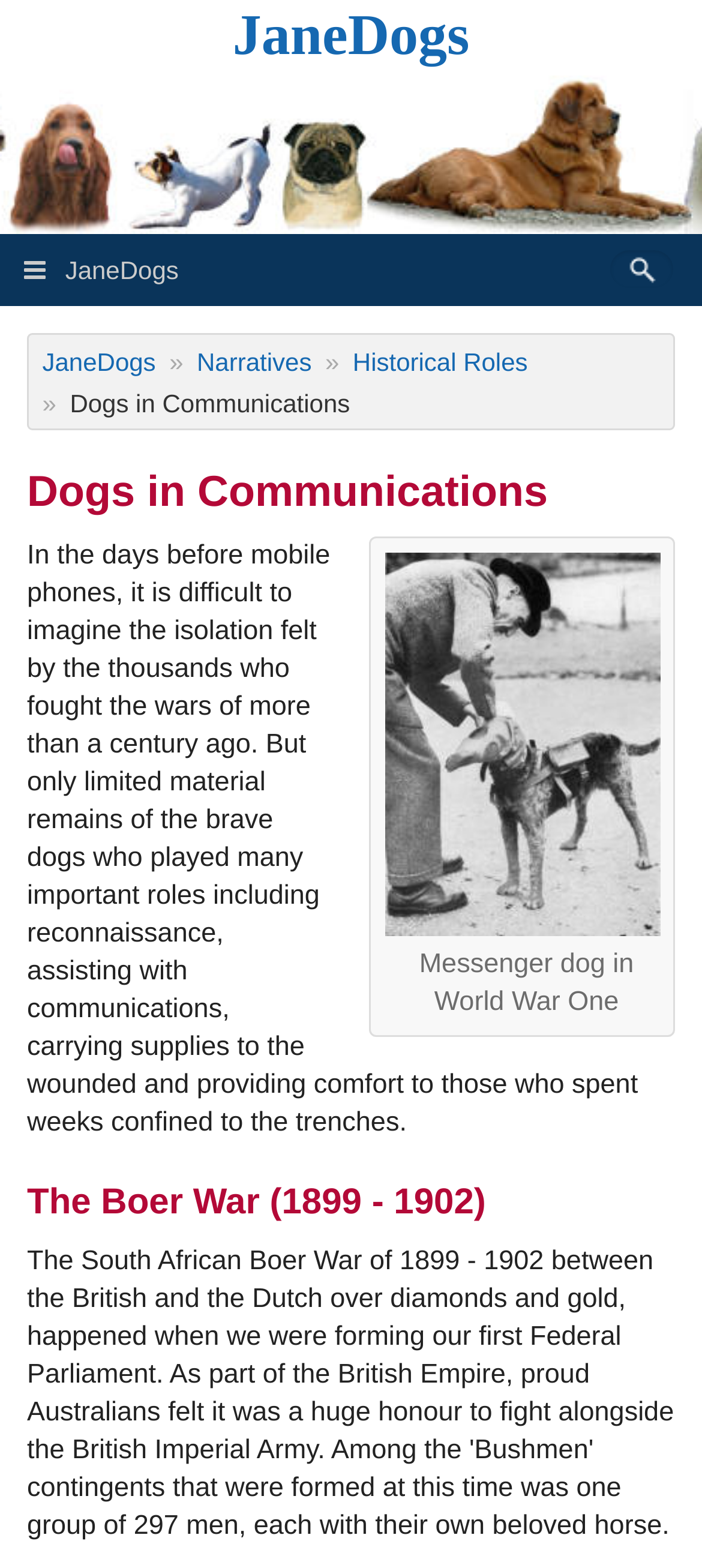Generate a comprehensive description of the webpage.

The webpage is about "Dogs in Communications" and is part of the "JaneDogs" website. At the top, there is a heading with the title "JaneDogs" and a link with the same name. Below the title, there is a search box on the right side. 

On the left side, there is a vertical menu with several links, including "Dog Advice", "Breeds", "Dog Terminology", "History", "Narratives", and "About Us". 

Below the menu, there is a section about "Dogs in Communications" with a heading and a link to the same topic. Within this section, there is an image of a "Messenger dog in World War One" with a caption "(click to enlarge)". 

To the left of the image, there is a paragraph of text describing the role of dogs in wars, including reconnaissance, communications, and providing comfort to soldiers. 

Further down, there is a heading about "The Boer War (1899 - 1902)".